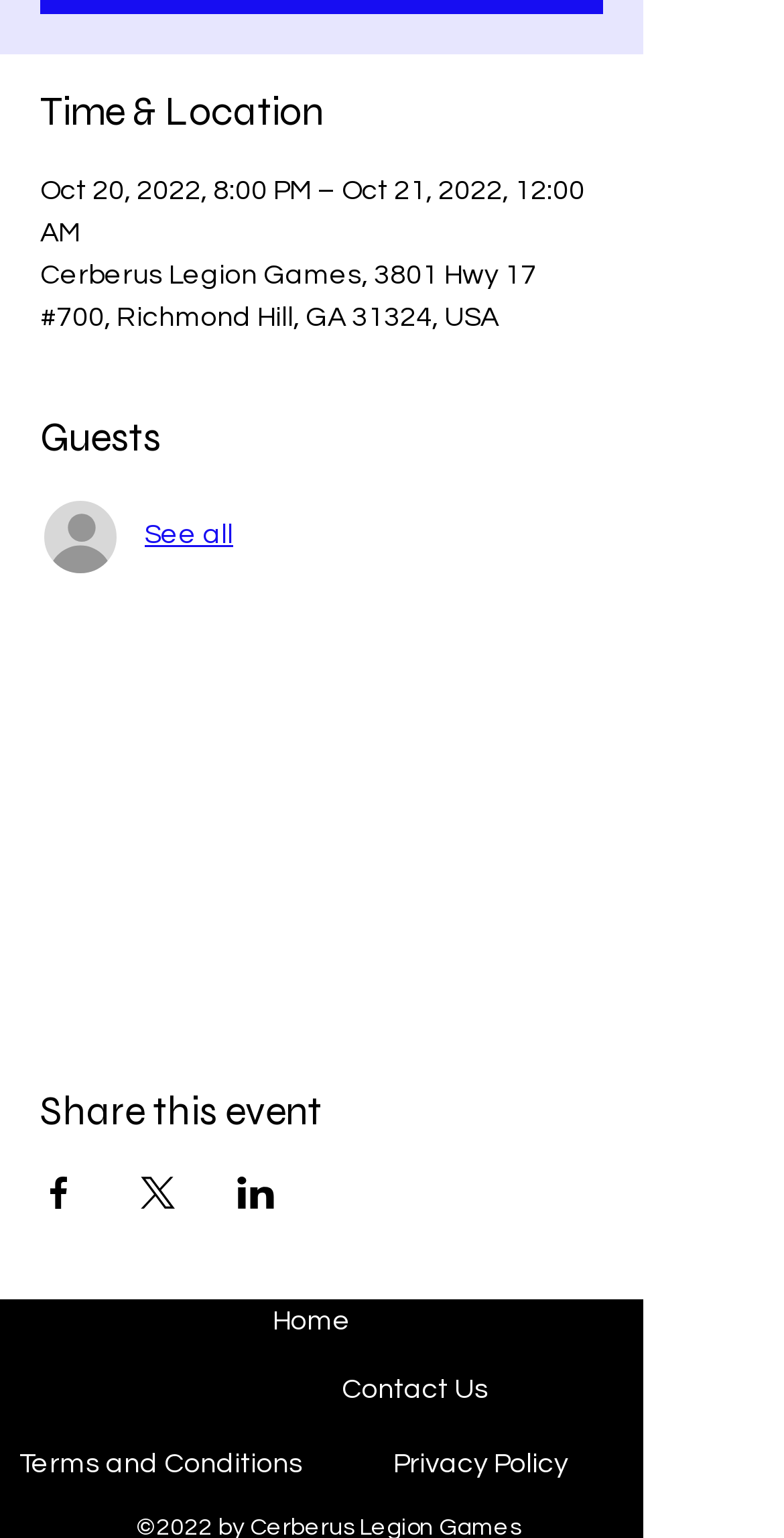What is the location of the event?
Answer briefly with a single word or phrase based on the image.

Cerberus Legion Games, 3801 Hwy 17 #700, Richmond Hill, GA 31324, USA